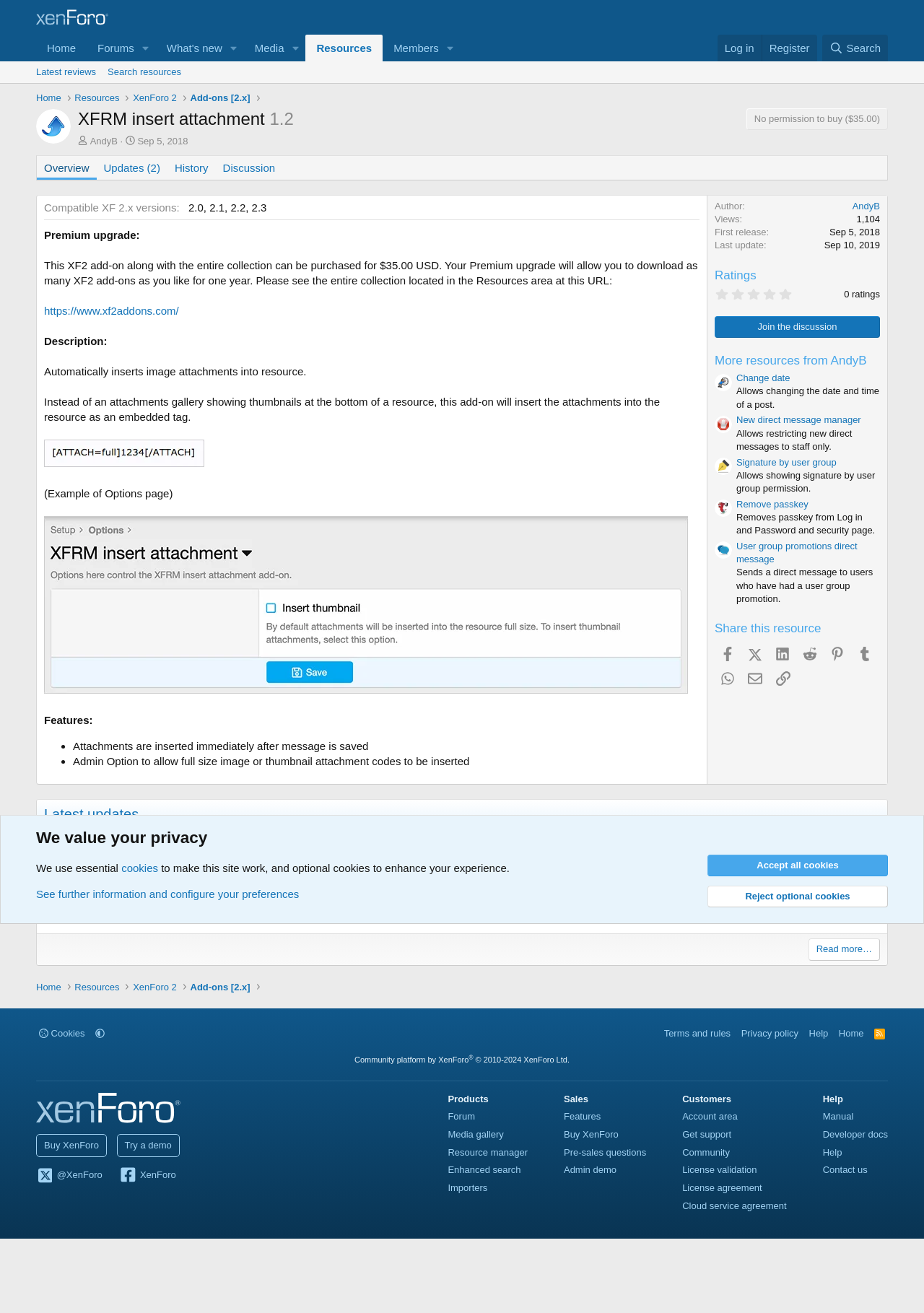Find the UI element described as: "Join the discussion" and predict its bounding box coordinates. Ensure the coordinates are four float numbers between 0 and 1, [left, top, right, bottom].

[0.773, 0.241, 0.952, 0.257]